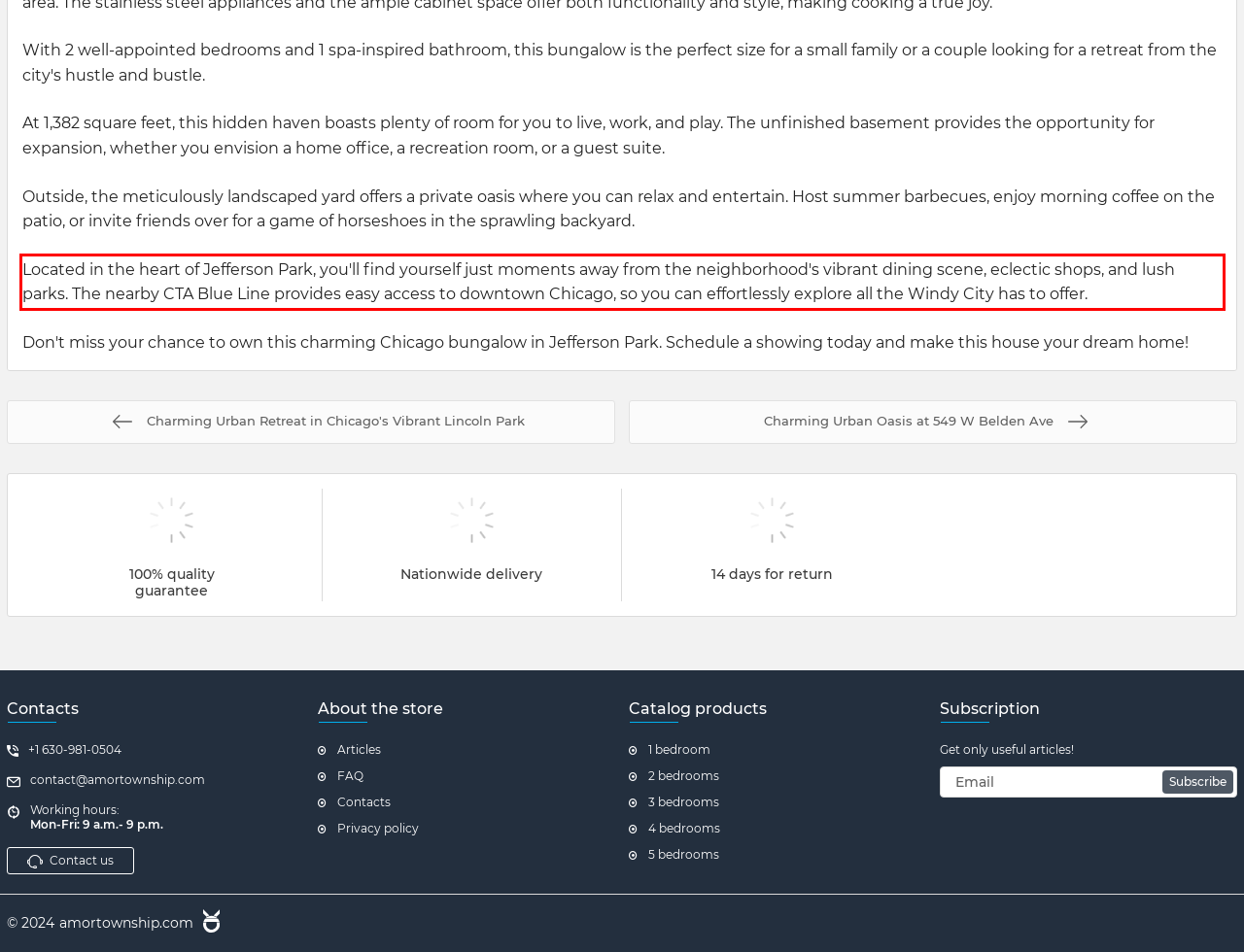Please perform OCR on the text within the red rectangle in the webpage screenshot and return the text content.

Located in the heart of Jefferson Park, you'll find yourself just moments away from the neighborhood's vibrant dining scene, eclectic shops, and lush parks. The nearby CTA Blue Line provides easy access to downtown Chicago, so you can effortlessly explore all the Windy City has to offer.